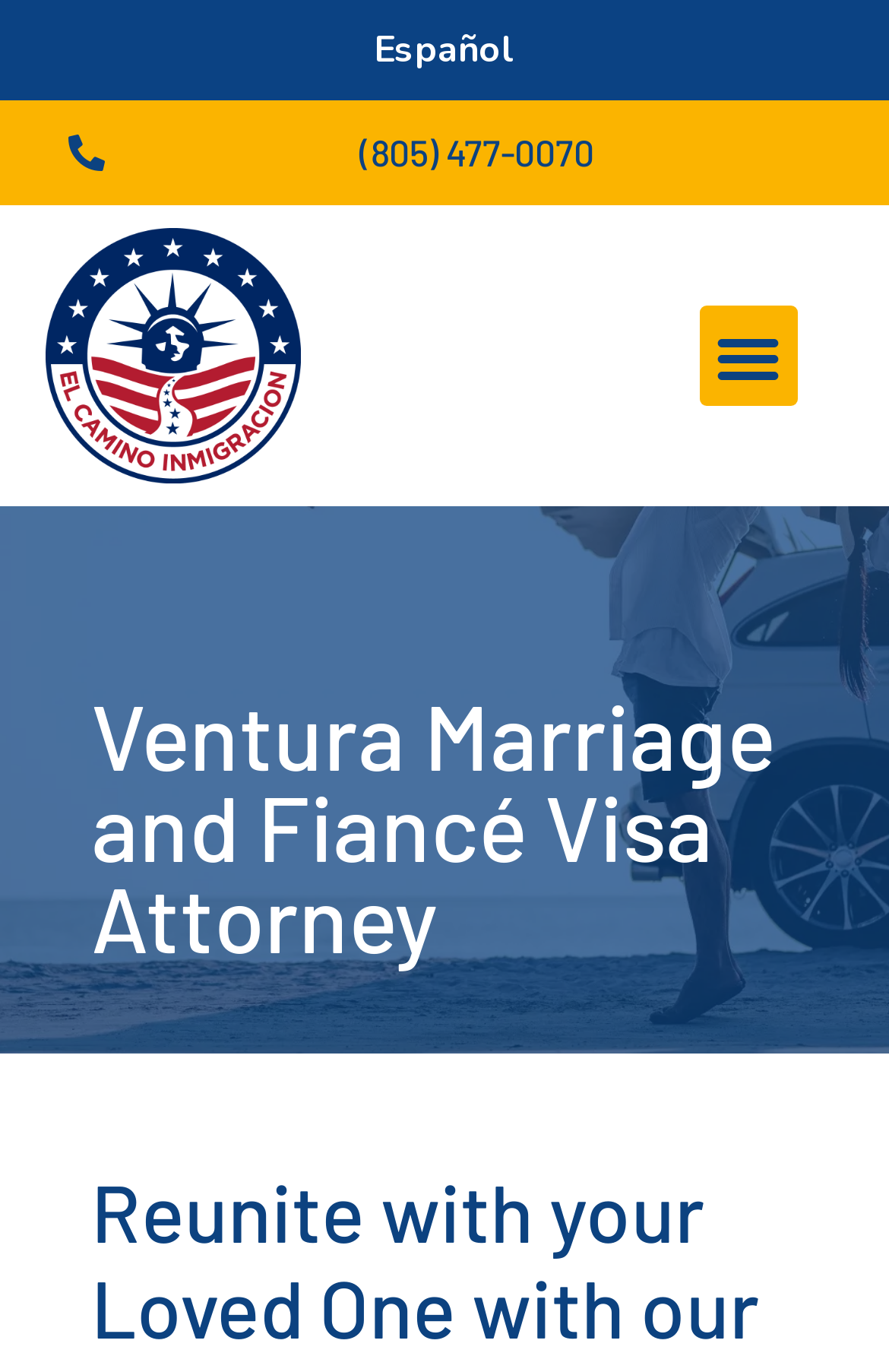Using the provided element description "alt="ventura immigration attorney"", determine the bounding box coordinates of the UI element.

[0.051, 0.166, 0.769, 0.352]